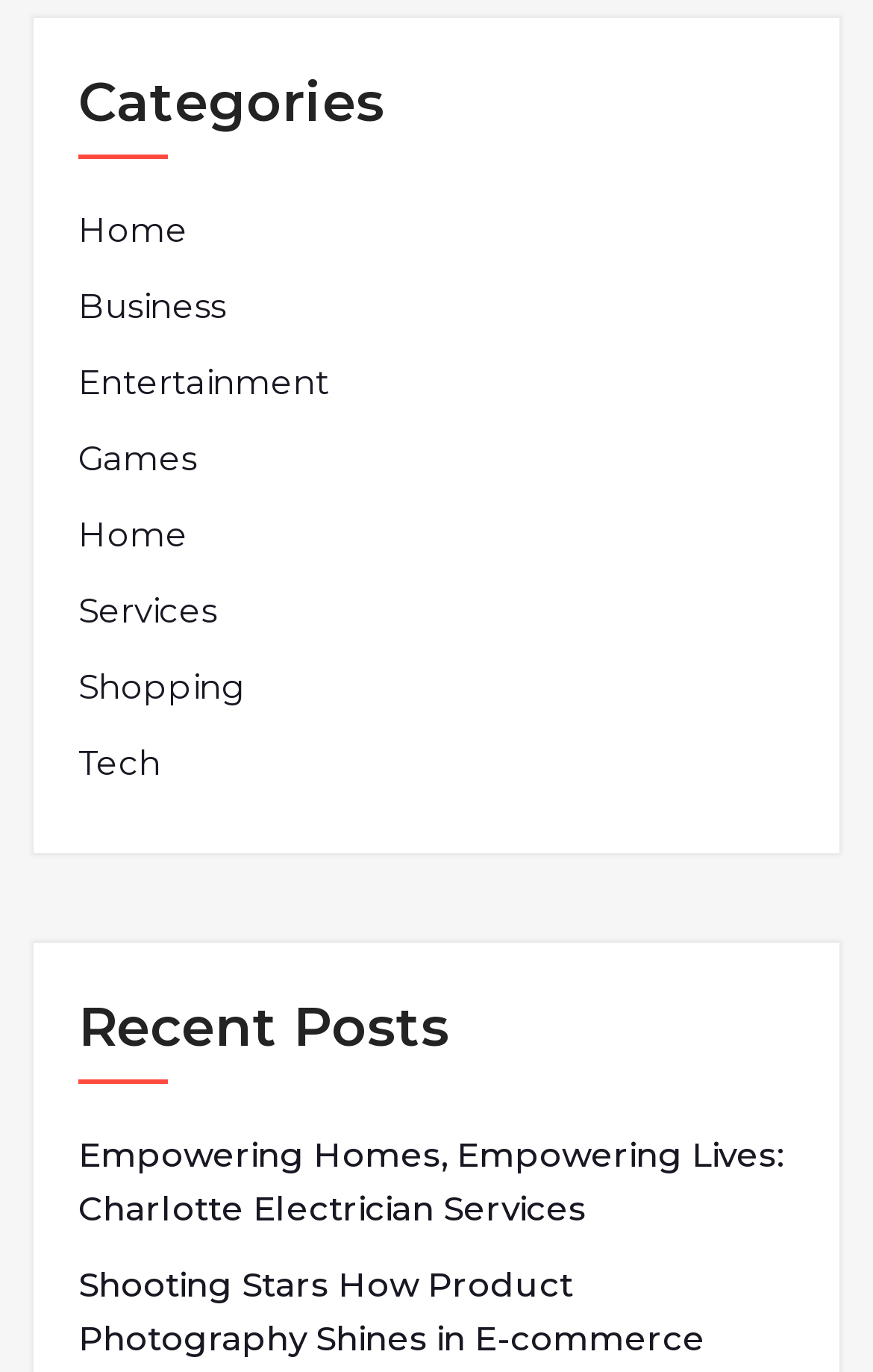Find the bounding box coordinates of the element to click in order to complete this instruction: "Click on the 'Home' link". The bounding box coordinates must be four float numbers between 0 and 1, denoted as [left, top, right, bottom].

[0.09, 0.149, 0.215, 0.188]